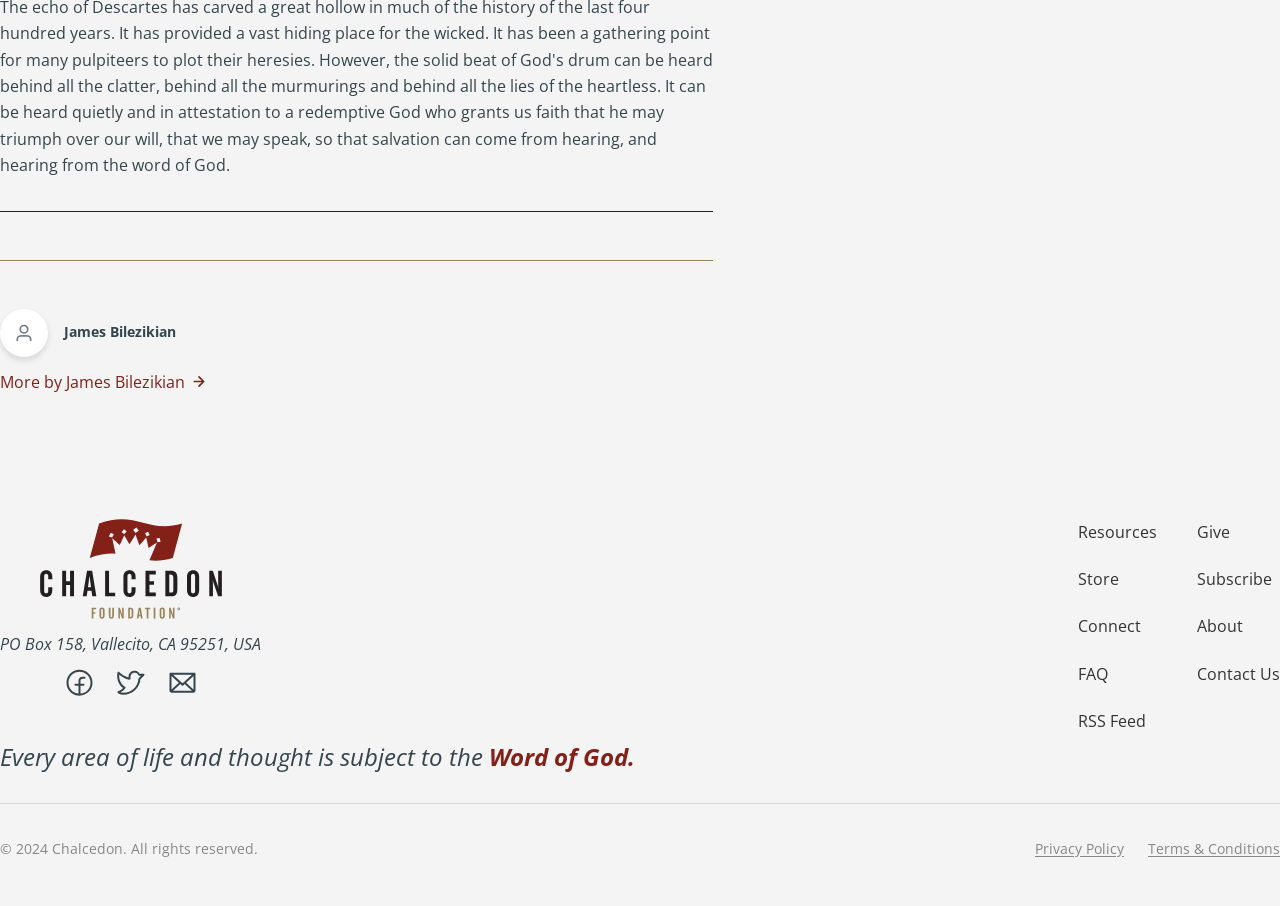Based on the provided description, "Resources", find the bounding box of the corresponding UI element in the screenshot.

[0.842, 0.575, 0.904, 0.599]